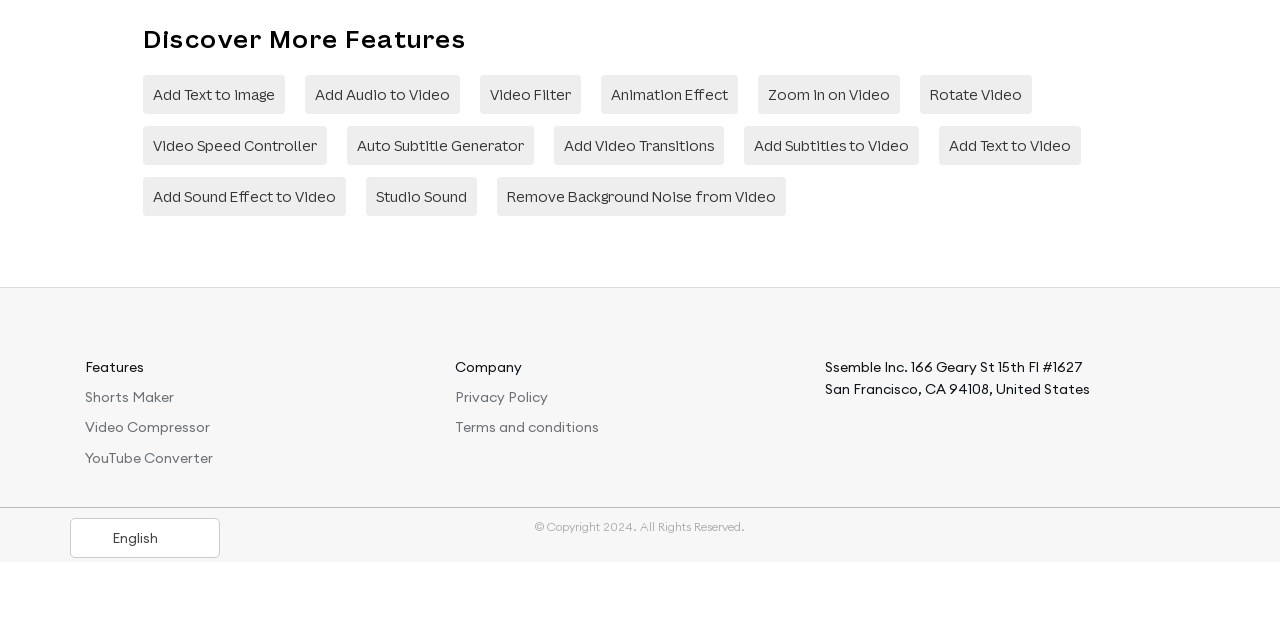Identify the bounding box coordinates of the element that should be clicked to fulfill this task: "Add text to image". The coordinates should be provided as four float numbers between 0 and 1, i.e., [left, top, right, bottom].

[0.112, 0.121, 0.223, 0.184]